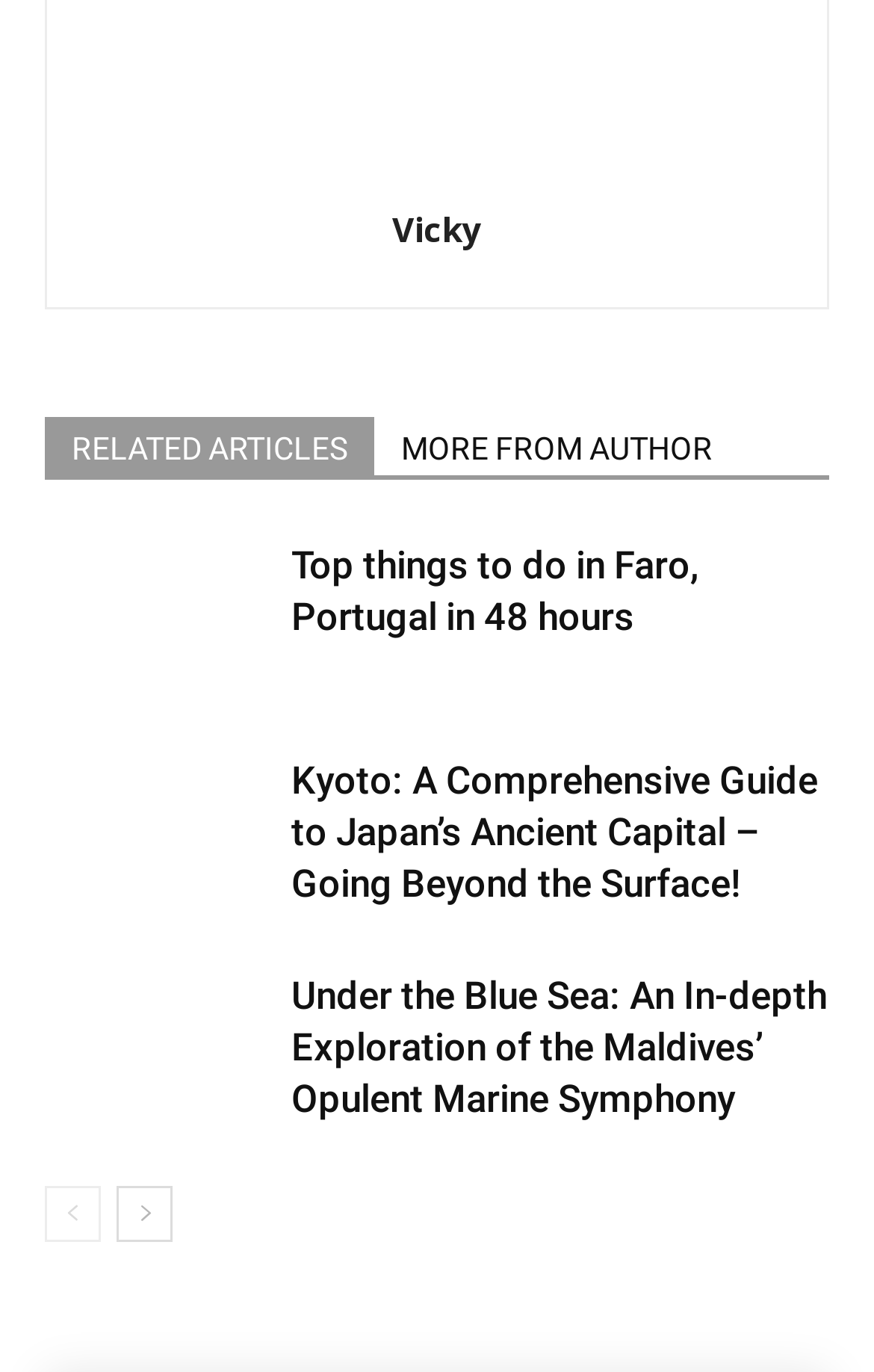Identify the bounding box coordinates of the clickable region required to complete the instruction: "read article about Kyoto, Japan". The coordinates should be given as four float numbers within the range of 0 and 1, i.e., [left, top, right, bottom].

[0.051, 0.551, 0.308, 0.663]